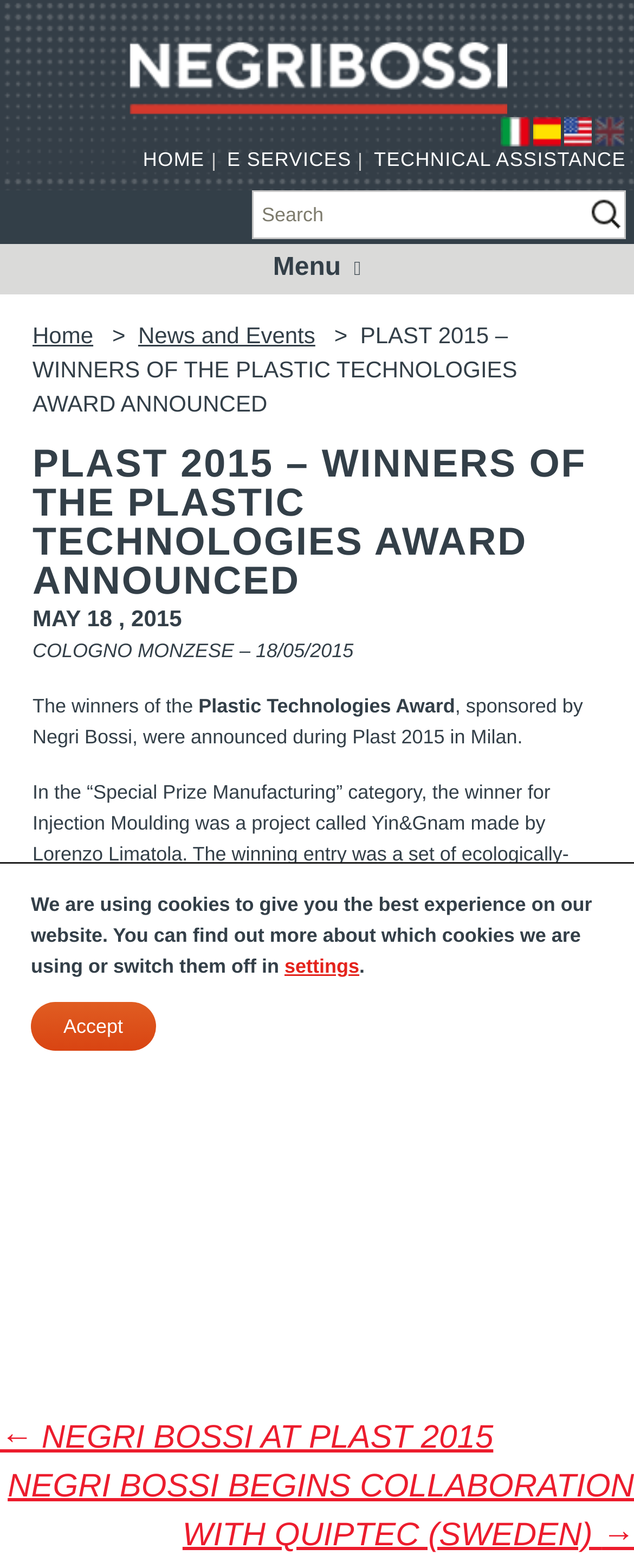Can you extract the headline from the webpage for me?

PLAST 2015 – WINNERS OF THE PLASTIC TECHNOLOGIES AWARD ANNOUNCED